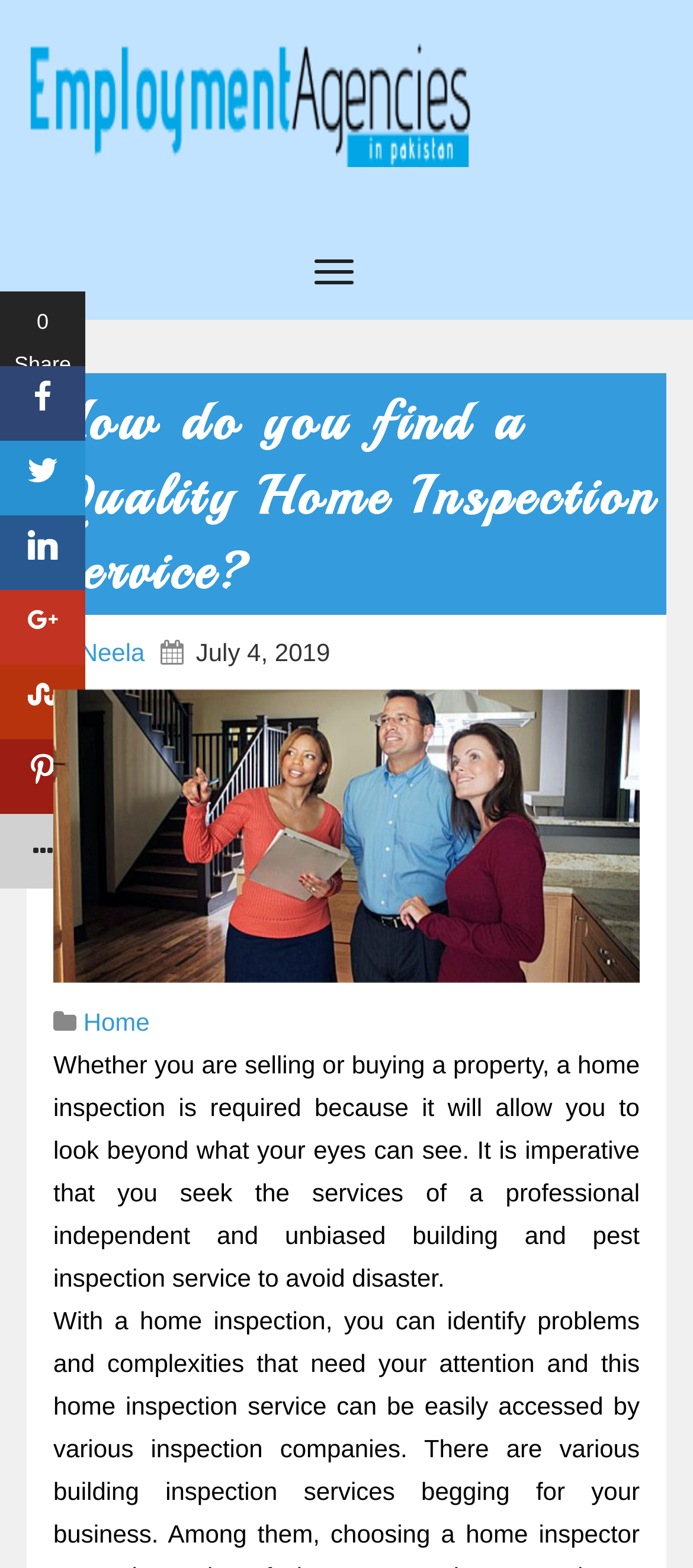Identify and extract the main heading of the webpage.

How do you find a Quality Home Inspection Service?